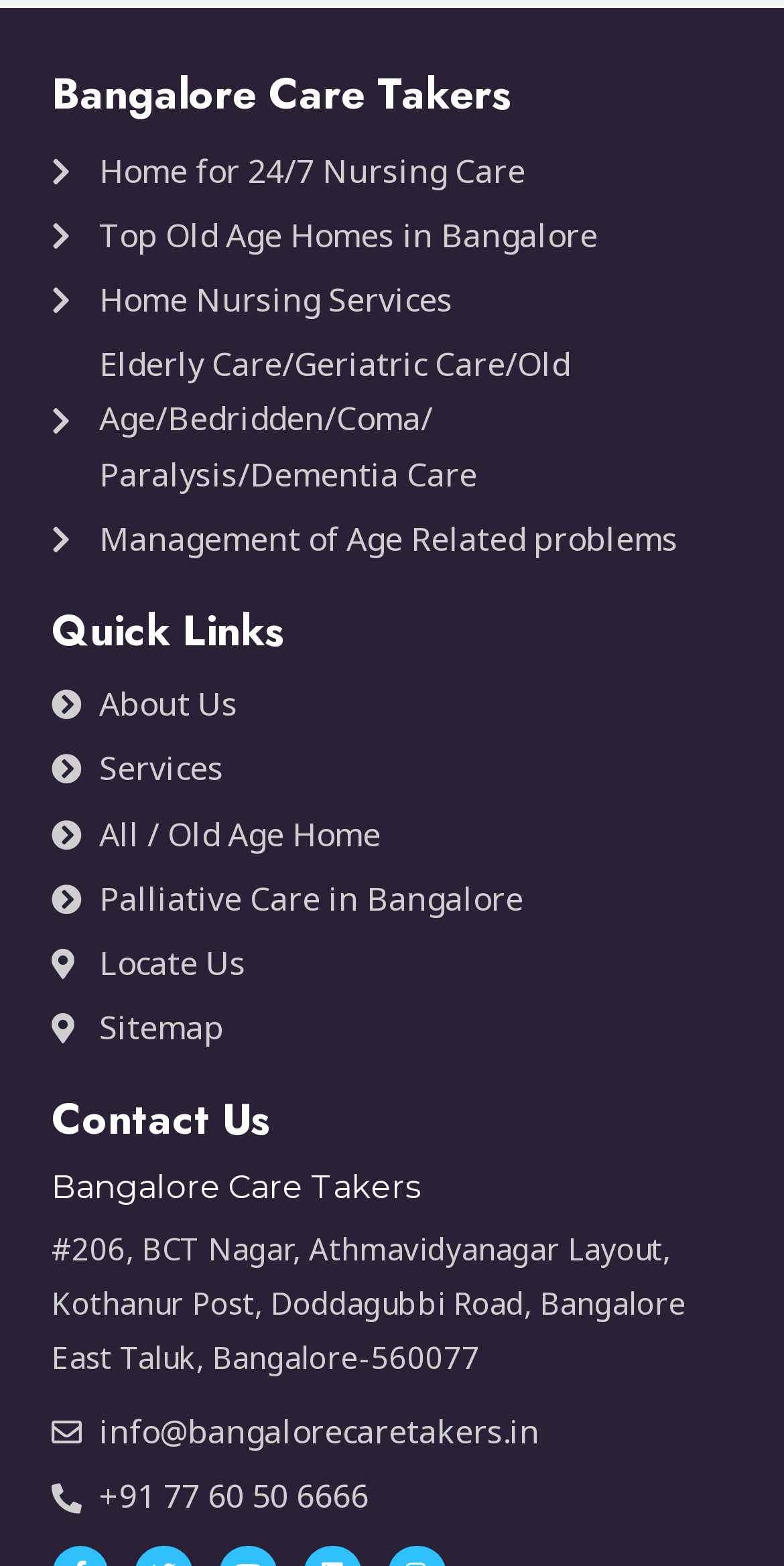How many headings are available on the webpage?
Please give a well-detailed answer to the question.

There are 4 headings available on the webpage, which are 'Bangalore Care Takers', 'Quick Links', 'Contact Us', and 'Bangalore Care Takers' (again at the bottom of the webpage).